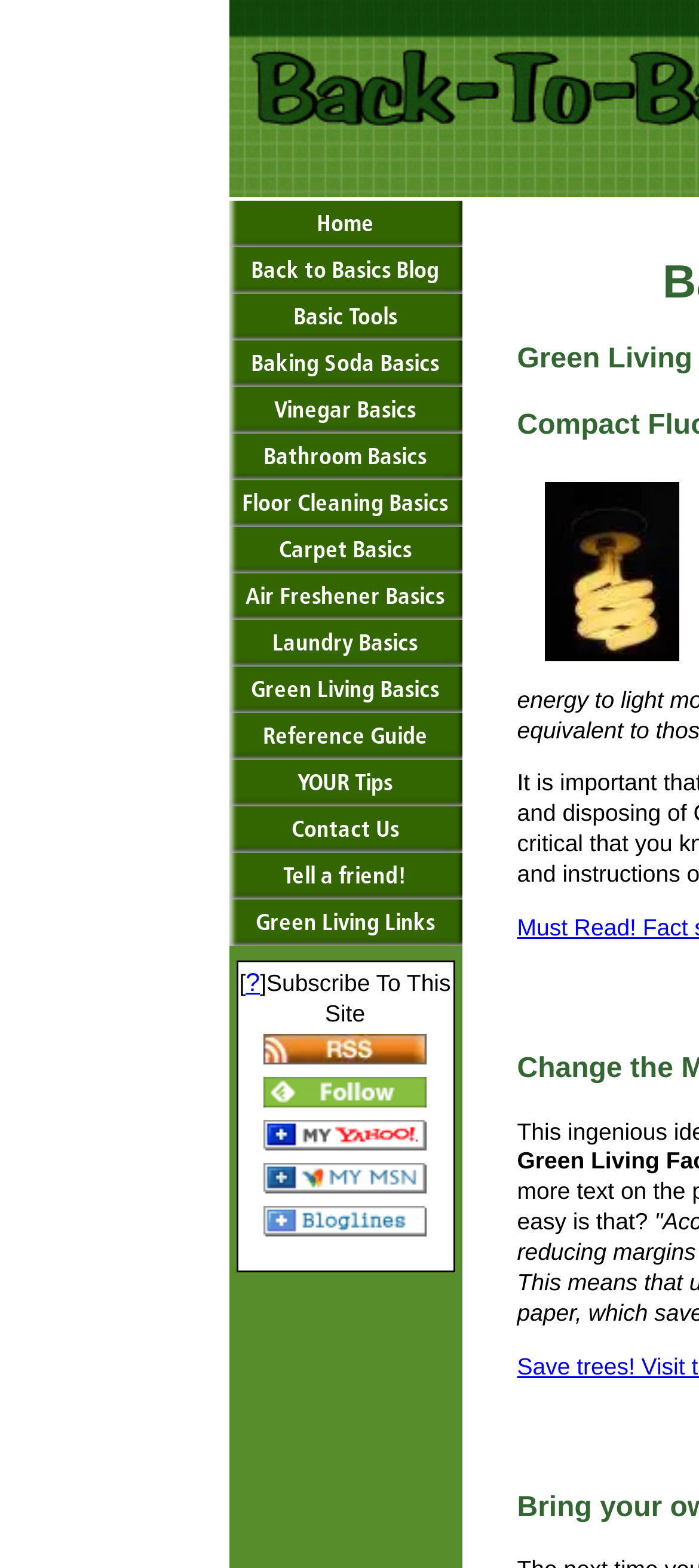Find the bounding box coordinates of the element to click in order to complete the given instruction: "view green living basics."

[0.327, 0.425, 0.66, 0.455]